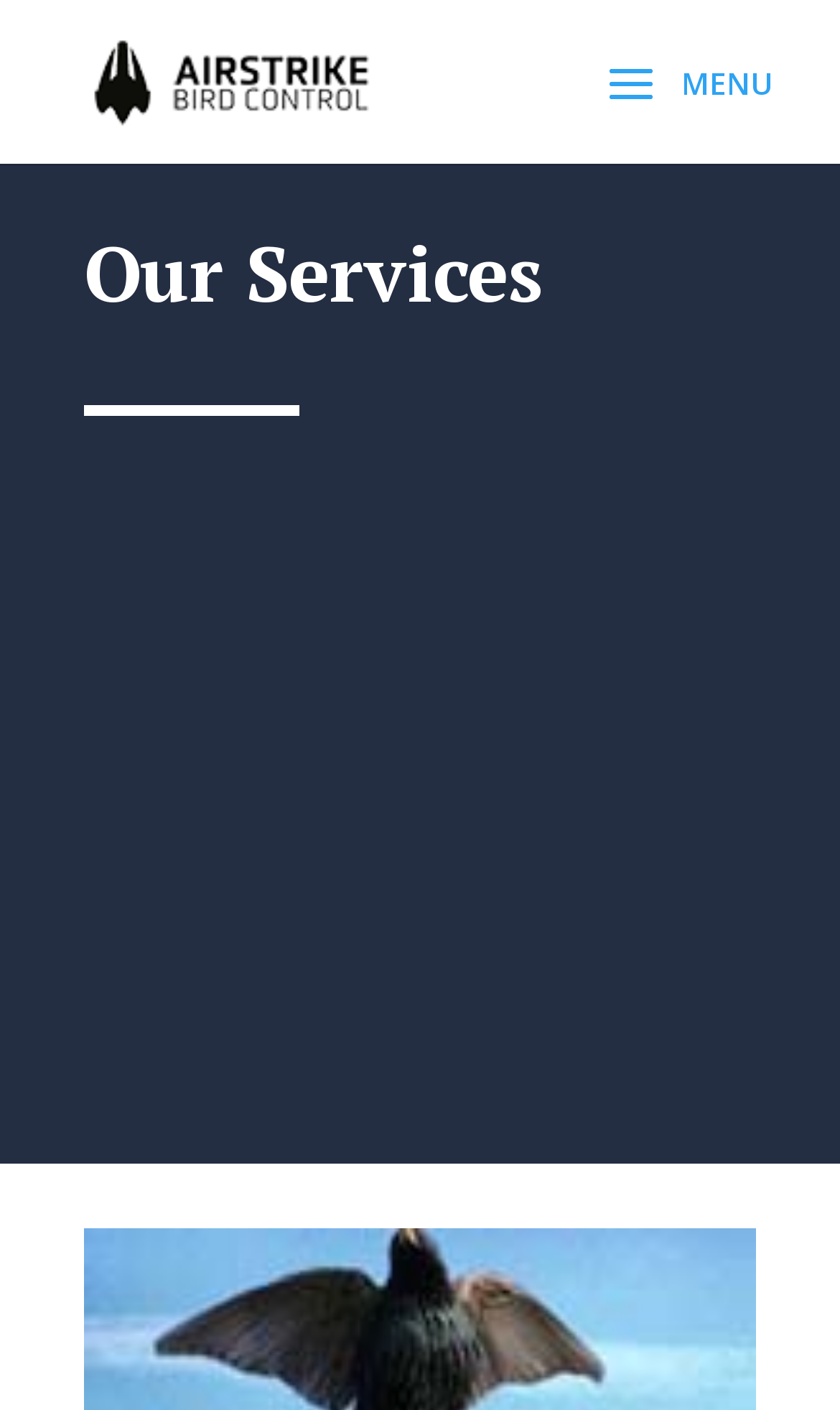Identify the bounding box coordinates for the UI element mentioned here: "alt="Airstrike Bird Control Inc."". Provide the coordinates as four float values between 0 and 1, i.e., [left, top, right, bottom].

[0.11, 0.041, 0.445, 0.07]